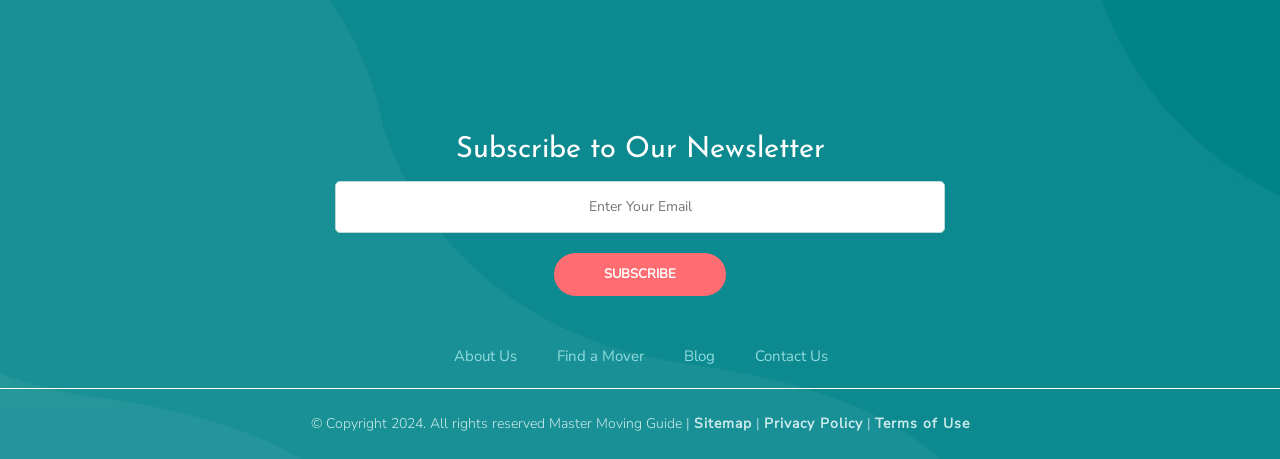What is the button below the textbox for?
Please describe in detail the information shown in the image to answer the question.

The button is labeled 'SUBSCRIBE' and is located below the textbox, suggesting that it is used to submit the email address entered in the textbox to subscribe to a newsletter.